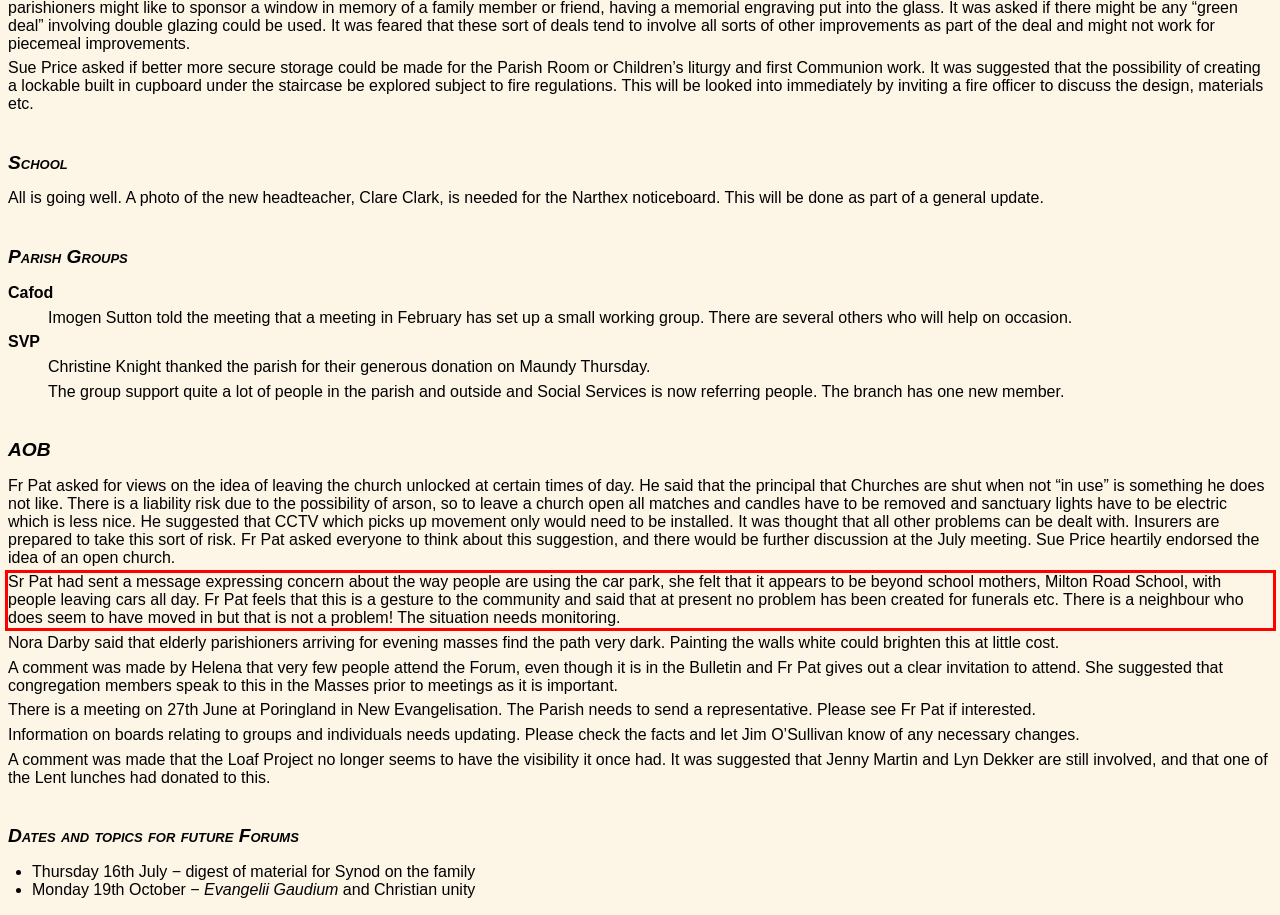In the given screenshot, locate the red bounding box and extract the text content from within it.

Sr Pat had sent a message expressing concern about the way people are using the car park, she felt that it appears to be beyond school mothers, Milton Road School, with people leaving cars all day. Fr Pat feels that this is a gesture to the community and said that at present no problem has been created for funerals etc. There is a neighbour who does seem to have moved in but that is not a problem! The situation needs monitoring.